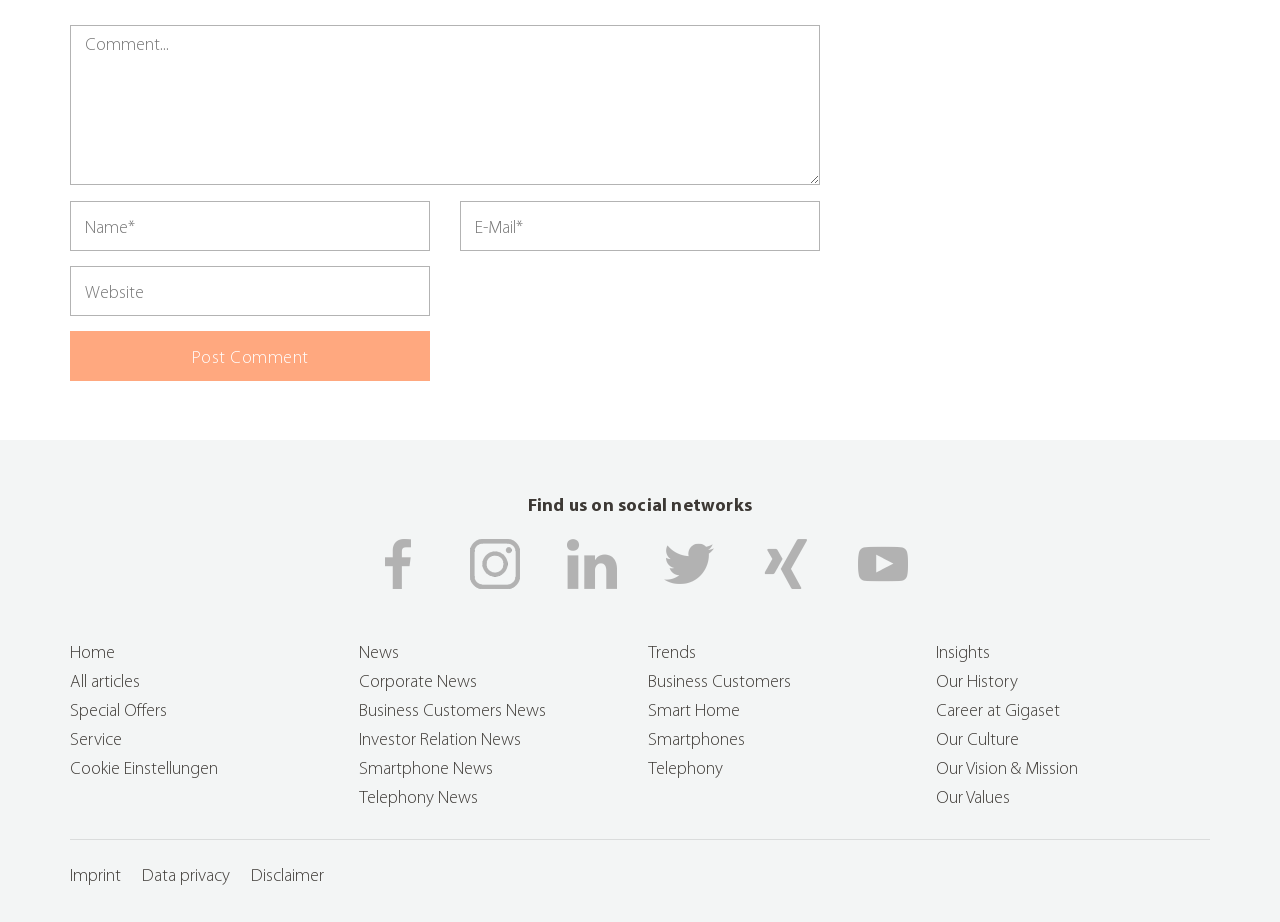Provide the bounding box coordinates of the area you need to click to execute the following instruction: "Visit Facebook page".

[0.274, 0.603, 0.35, 0.621]